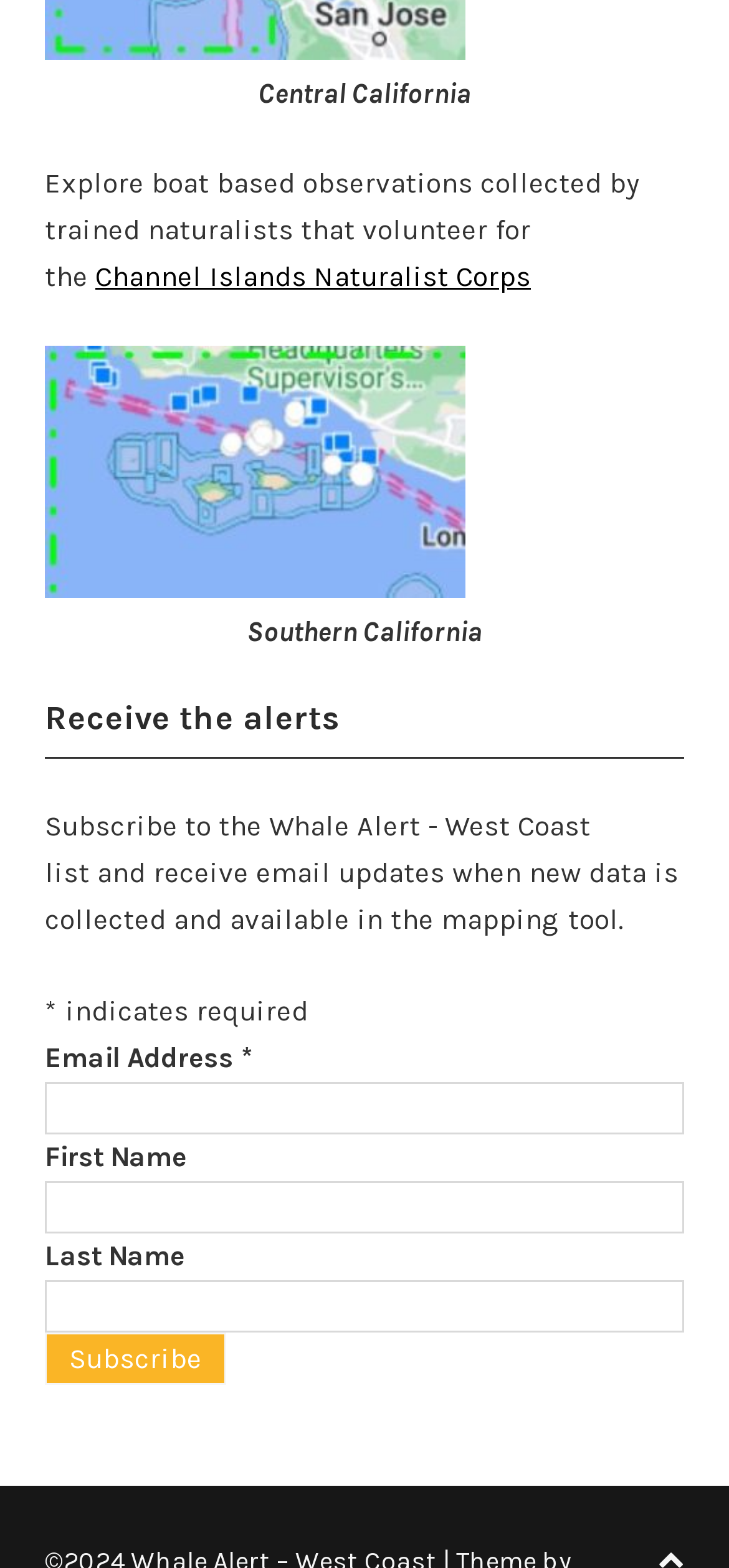What is required to subscribe to the Whale Alert - West Coast list?
Please provide a comprehensive answer based on the visual information in the image.

The webpage contains a form to subscribe to the Whale Alert - West Coast list, and the form has a required field labeled 'Email Address *', indicating that an email address is necessary to subscribe.